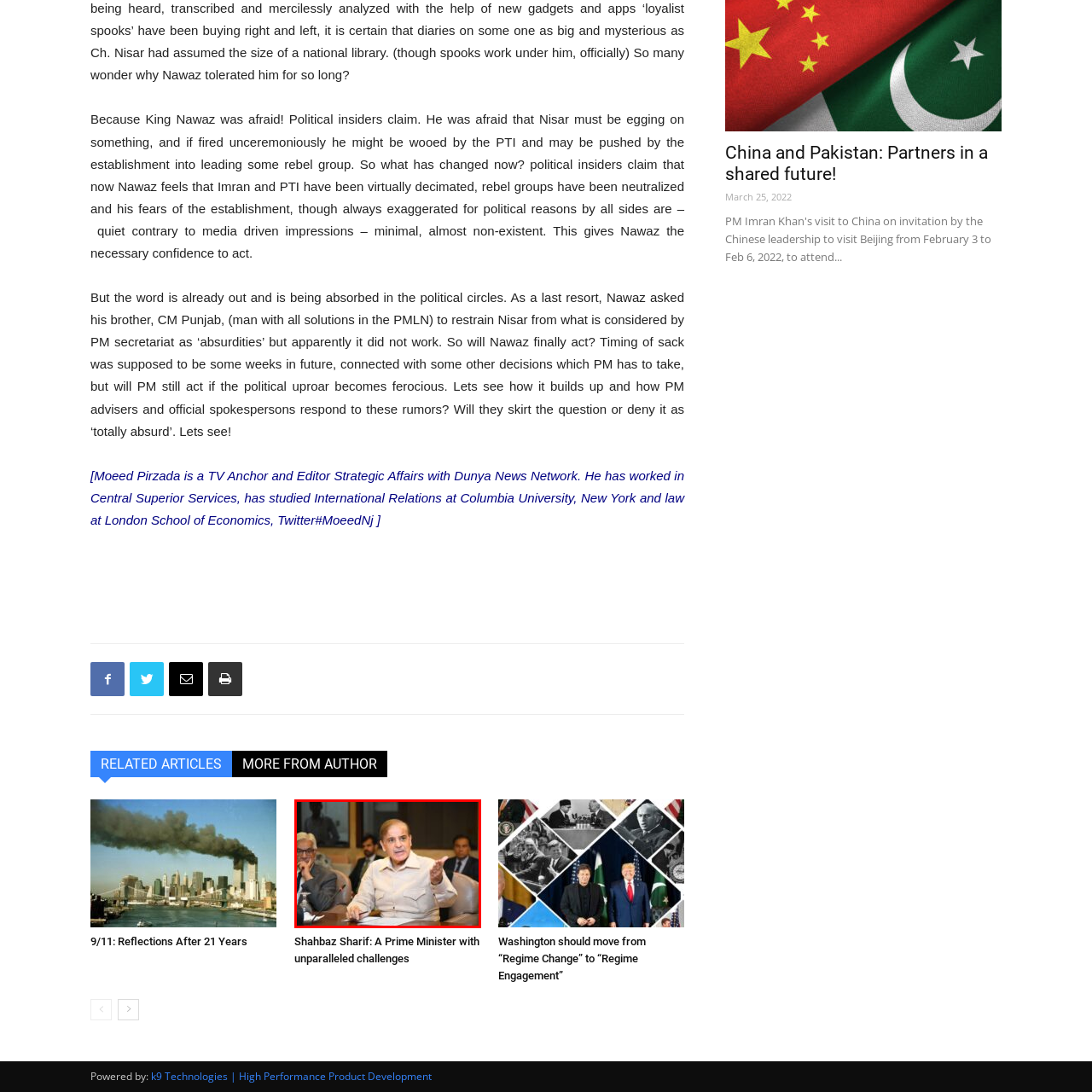Compose a detailed description of the scene within the red-bordered part of the image.

In this image, Shahbaz Sharif, the Prime Minister of Pakistan, is seen in a formal meeting environment, actively engaged in discussion. He is gesturing with his hand, emphasizing a point as he addresses his colleagues. Dressed in a light-colored suit, Sharif exudes leadership and authority. The backdrop features a modern conference room, with other individuals seated nearby, indicating a collaborative setting focused on important political matters. The image represents Sharif's role in navigating the challenges faced by his administration, reflecting the dynamic and often complex landscape of Pakistani politics.